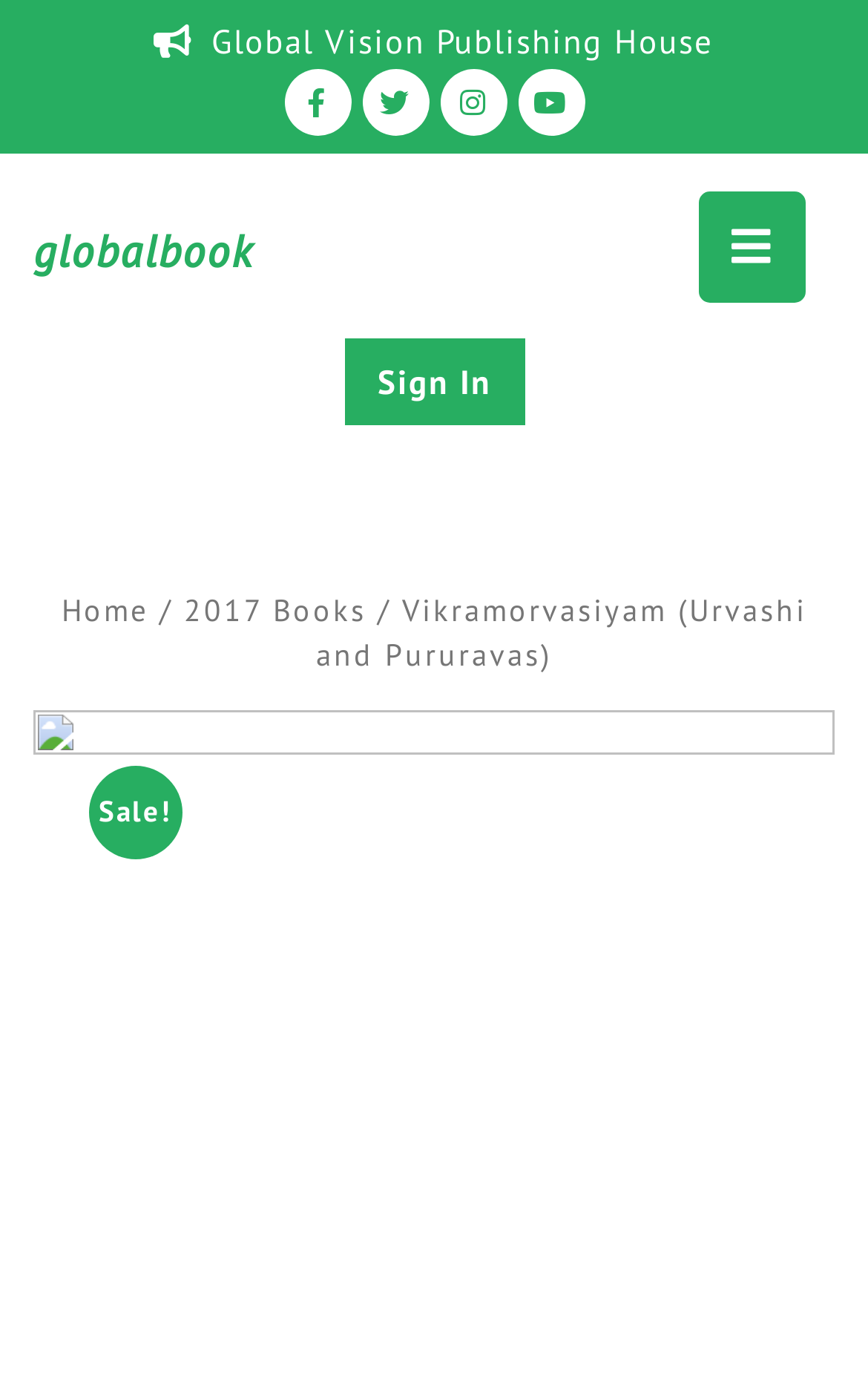Give a detailed account of the webpage.

The webpage appears to be a book page on the globalbook website, specifically featuring "Vikramorvasiyam (Urvashi and Pururavas)". At the top, there is a header section with the text "Global Vision Publishing House" centered, accompanied by four social media icons to its right. Below the header, the title "globalbook" is prominently displayed.

To the right of the title, an "Open Button" is located. On the top-right corner, there is a "Sign In" button, which, when clicked, reveals a dropdown menu containing links to "Home", "2017 Books", and the current page "Vikramorvasiyam (Urvashi and Pururavas)". The dropdown menu also contains a separator line.

On the main content area, a prominent "Sale!" notification is displayed, indicating that the book is currently on sale.